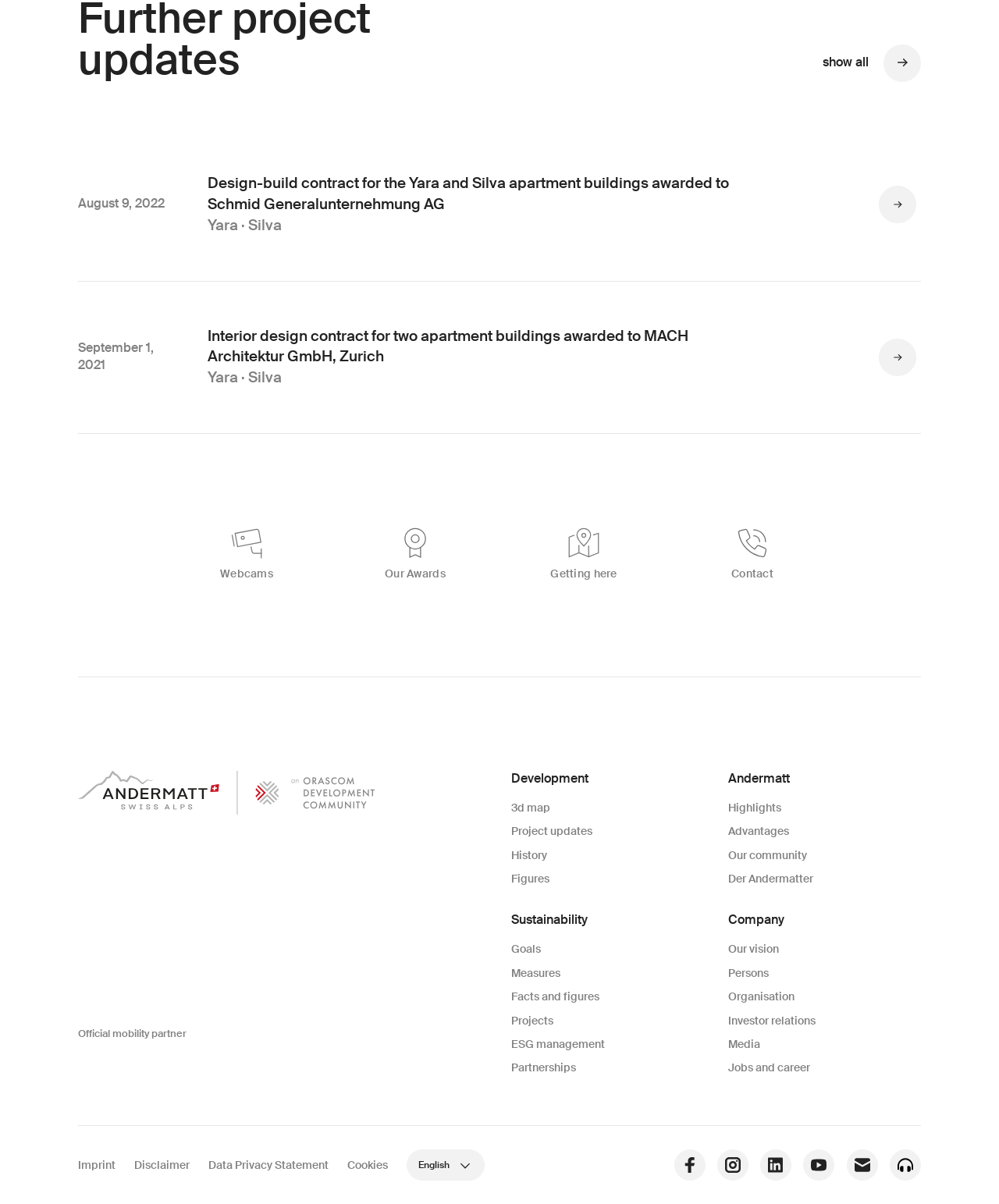Please locate the clickable area by providing the bounding box coordinates to follow this instruction: "View 'Project updates'".

[0.512, 0.683, 0.593, 0.698]